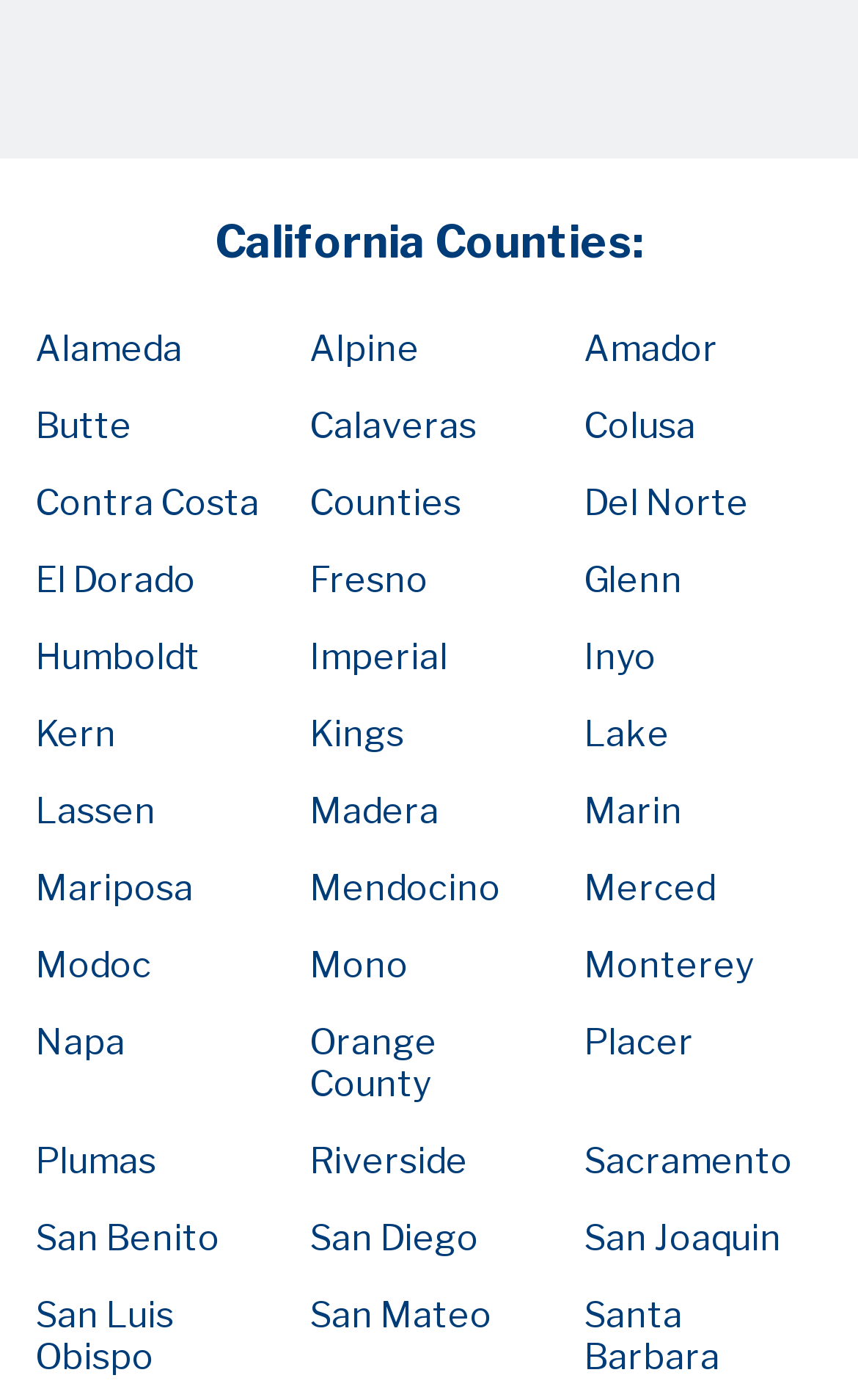Are the counties listed in alphabetical order?
Based on the visual details in the image, please answer the question thoroughly.

I checked the text of each link element and found that the counties are listed in alphabetical order, from 'Alameda' to 'Santa Barbara'.